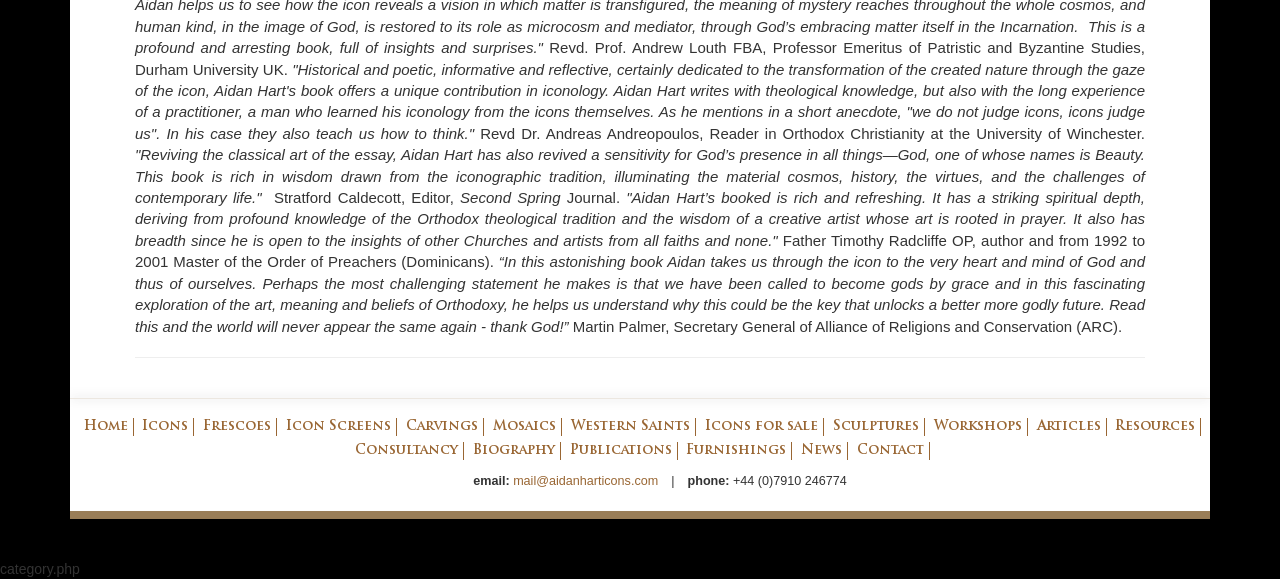Determine the bounding box coordinates of the clickable region to execute the instruction: "Send an email to mail@aidanharticons.com". The coordinates should be four float numbers between 0 and 1, denoted as [left, top, right, bottom].

[0.401, 0.819, 0.514, 0.843]